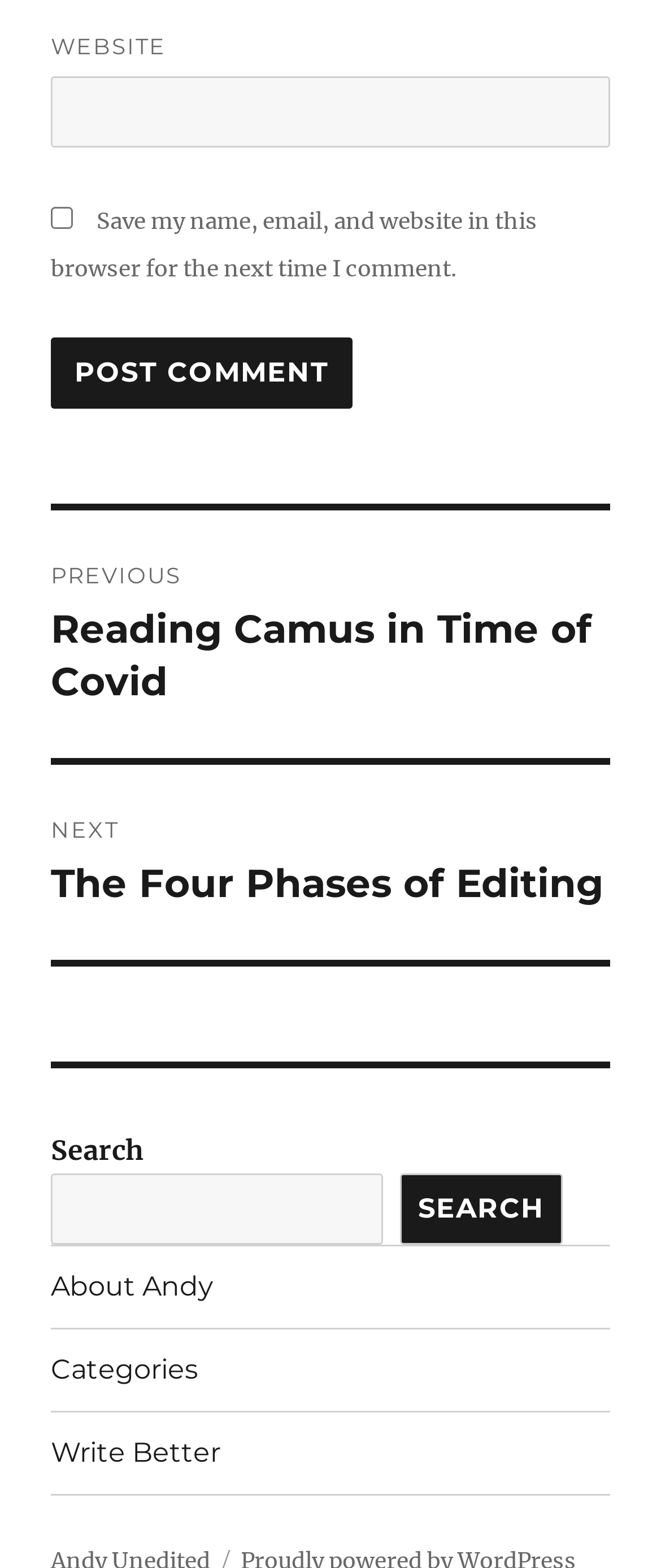Identify the bounding box coordinates of the element to click to follow this instruction: 'Click on Mohammed Bin Rashid Space Centre Careers'. Ensure the coordinates are four float values between 0 and 1, provided as [left, top, right, bottom].

None